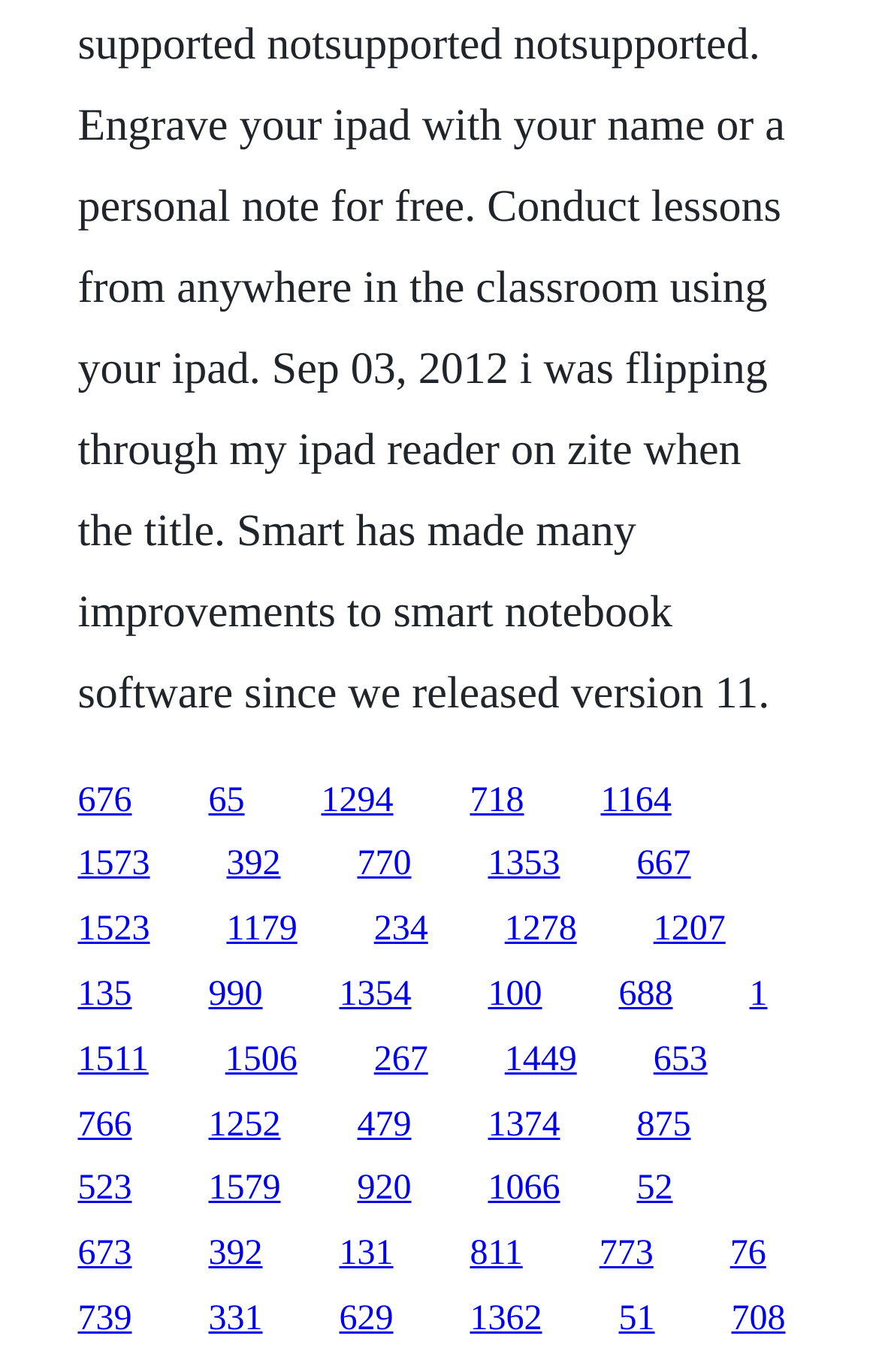Determine the coordinates of the bounding box for the clickable area needed to execute this instruction: "click the second link from the top".

[0.237, 0.569, 0.278, 0.597]